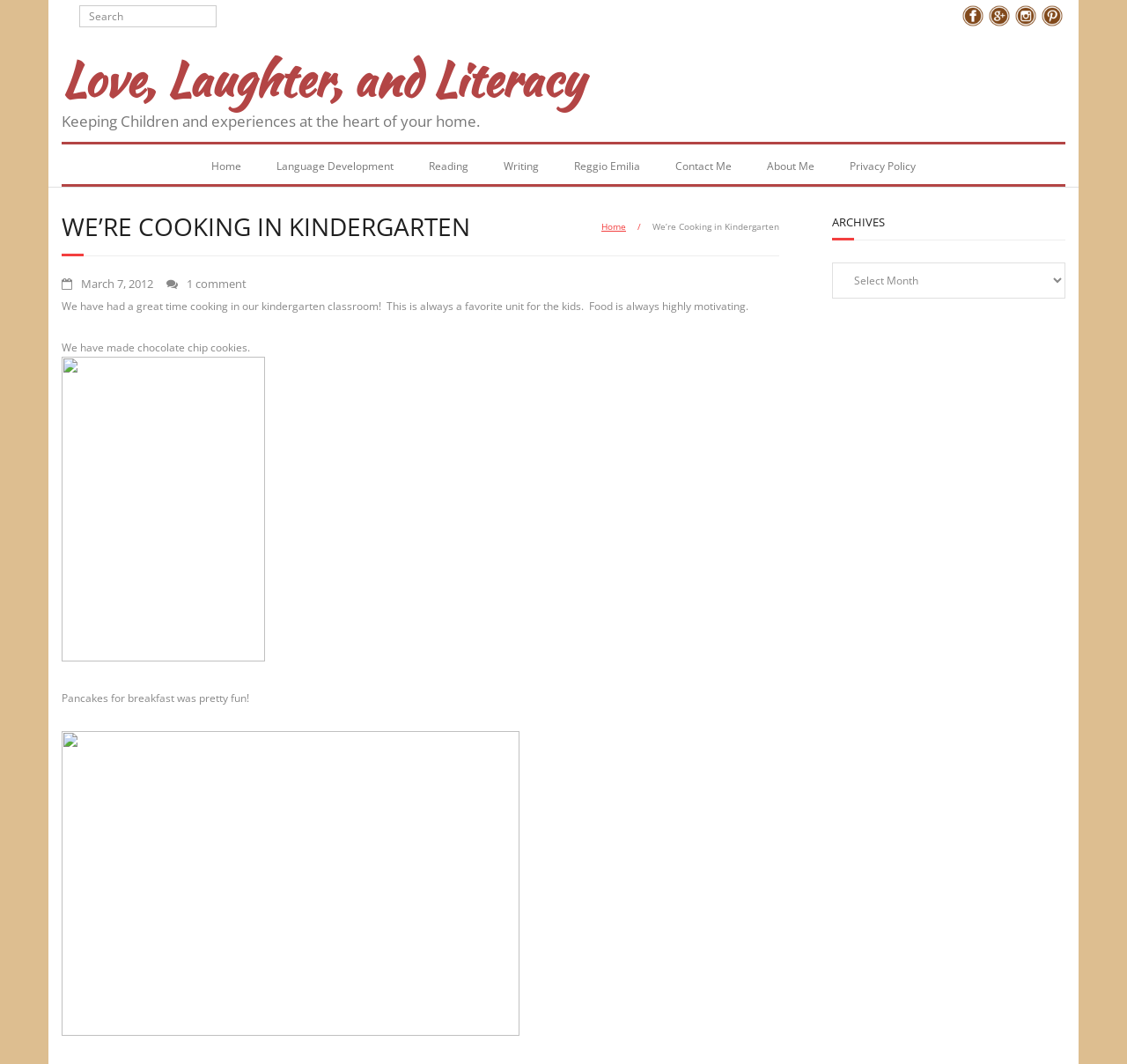Please identify the bounding box coordinates of the element's region that I should click in order to complete the following instruction: "Search for a keyword". The bounding box coordinates consist of four float numbers between 0 and 1, i.e., [left, top, right, bottom].

[0.07, 0.005, 0.192, 0.025]